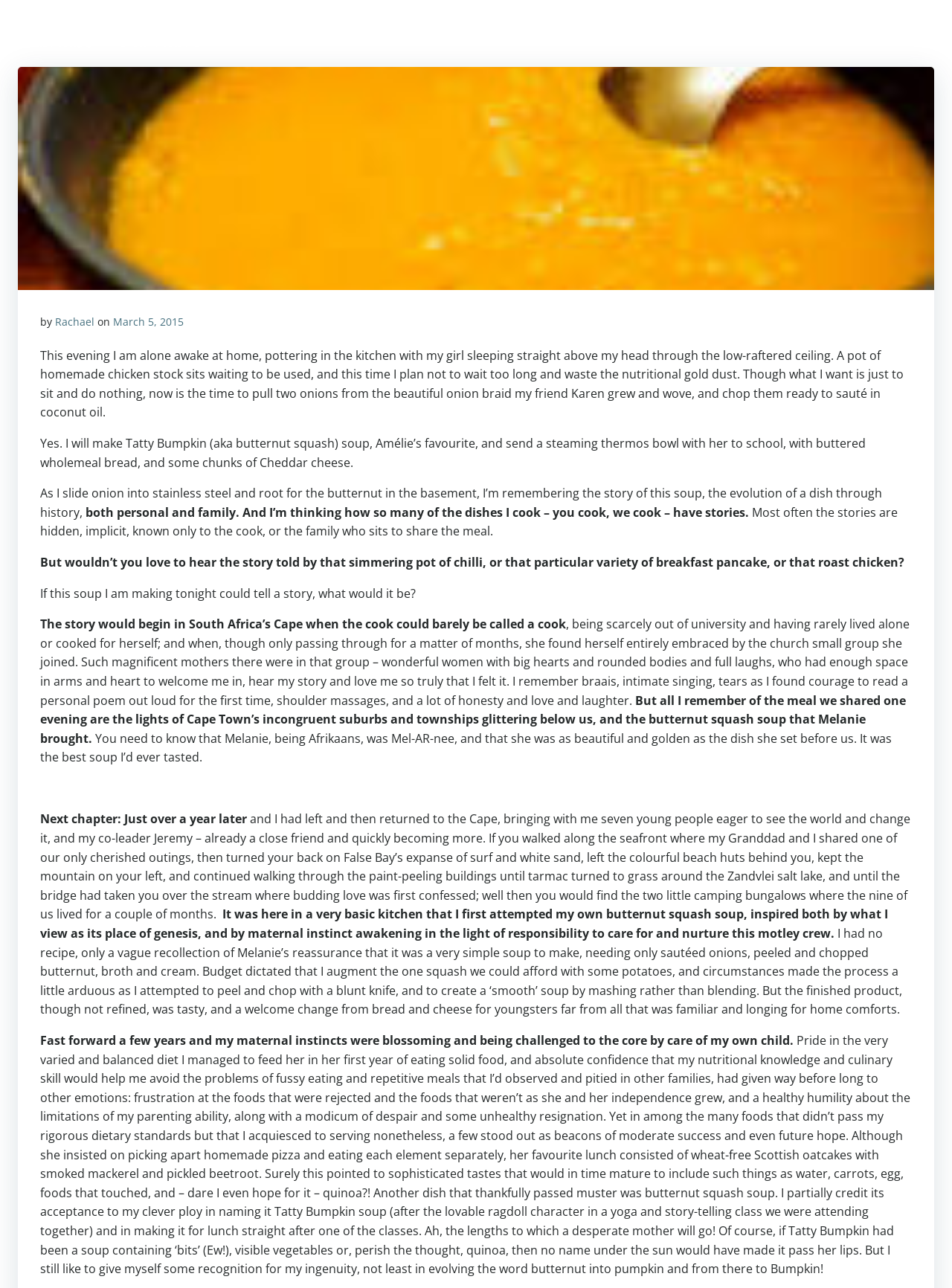Determine the bounding box coordinates of the clickable element necessary to fulfill the instruction: "Click on the POEMS link". Provide the coordinates as four float numbers within the 0 to 1 range, i.e., [left, top, right, bottom].

[0.603, 0.023, 0.641, 0.035]